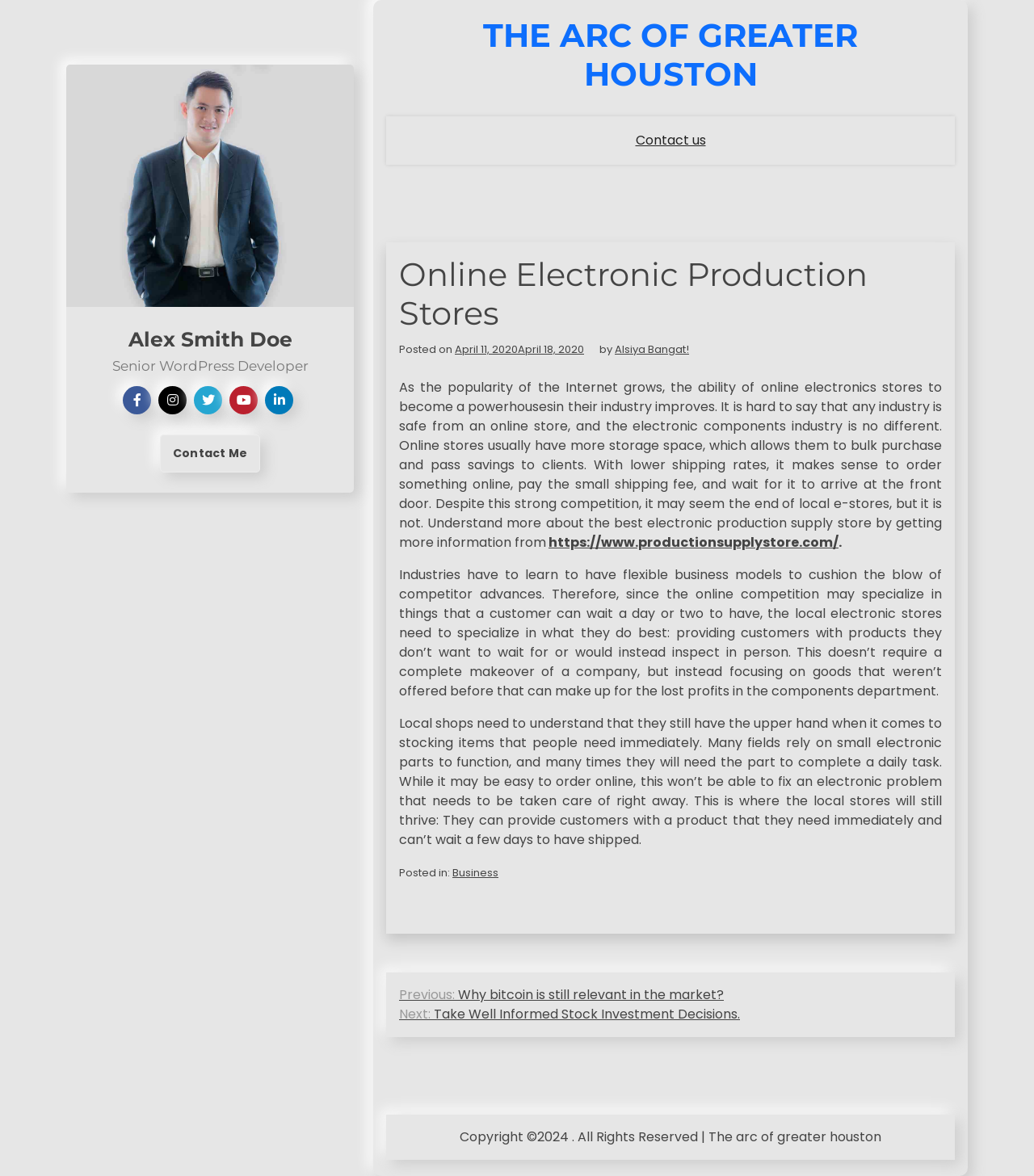Please identify the bounding box coordinates of where to click in order to follow the instruction: "Visit the 'Garrafon Natural Reef Park' page".

None